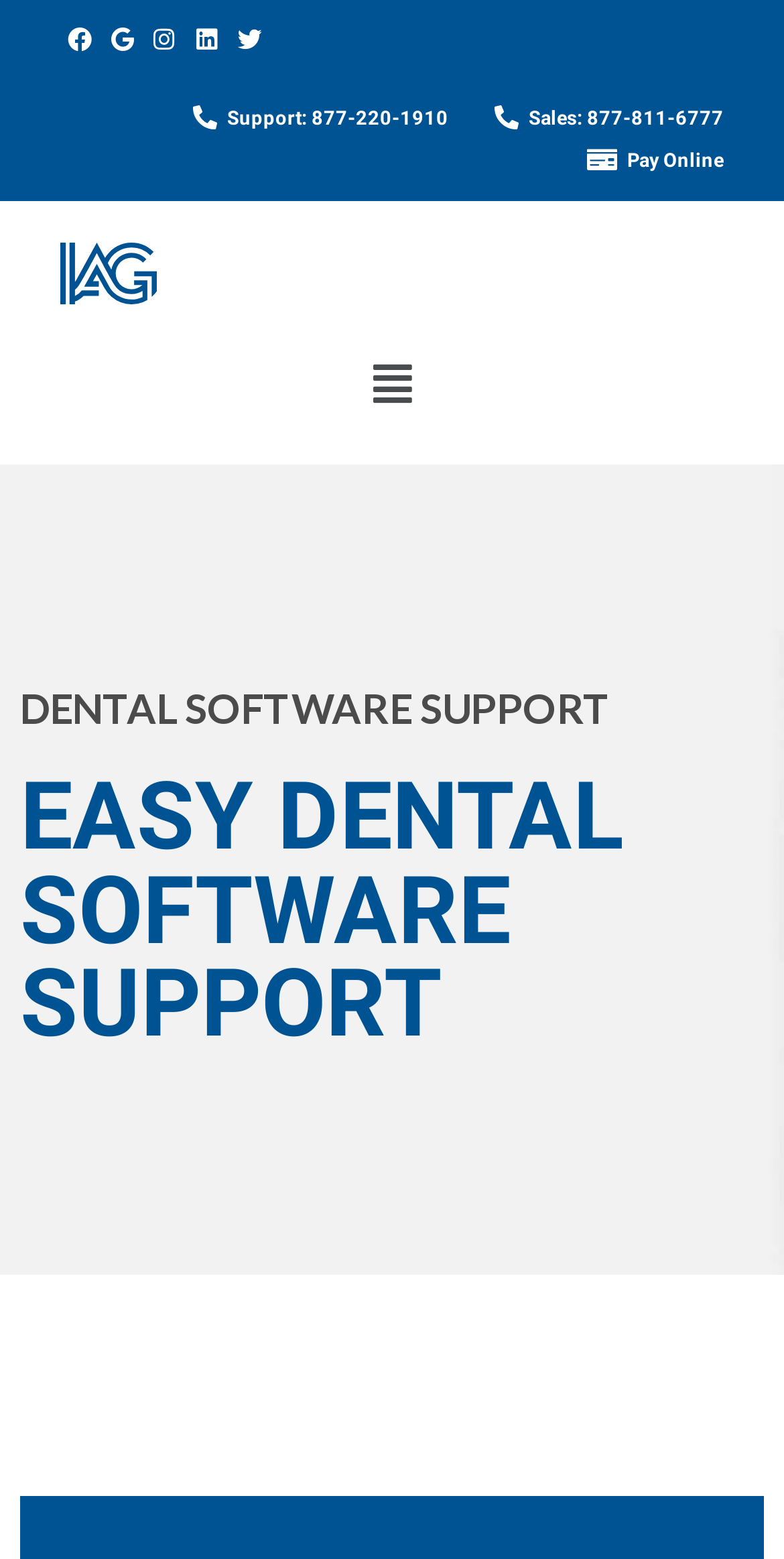Reply to the question with a single word or phrase:
What is the phone number for sales?

877-811-6777